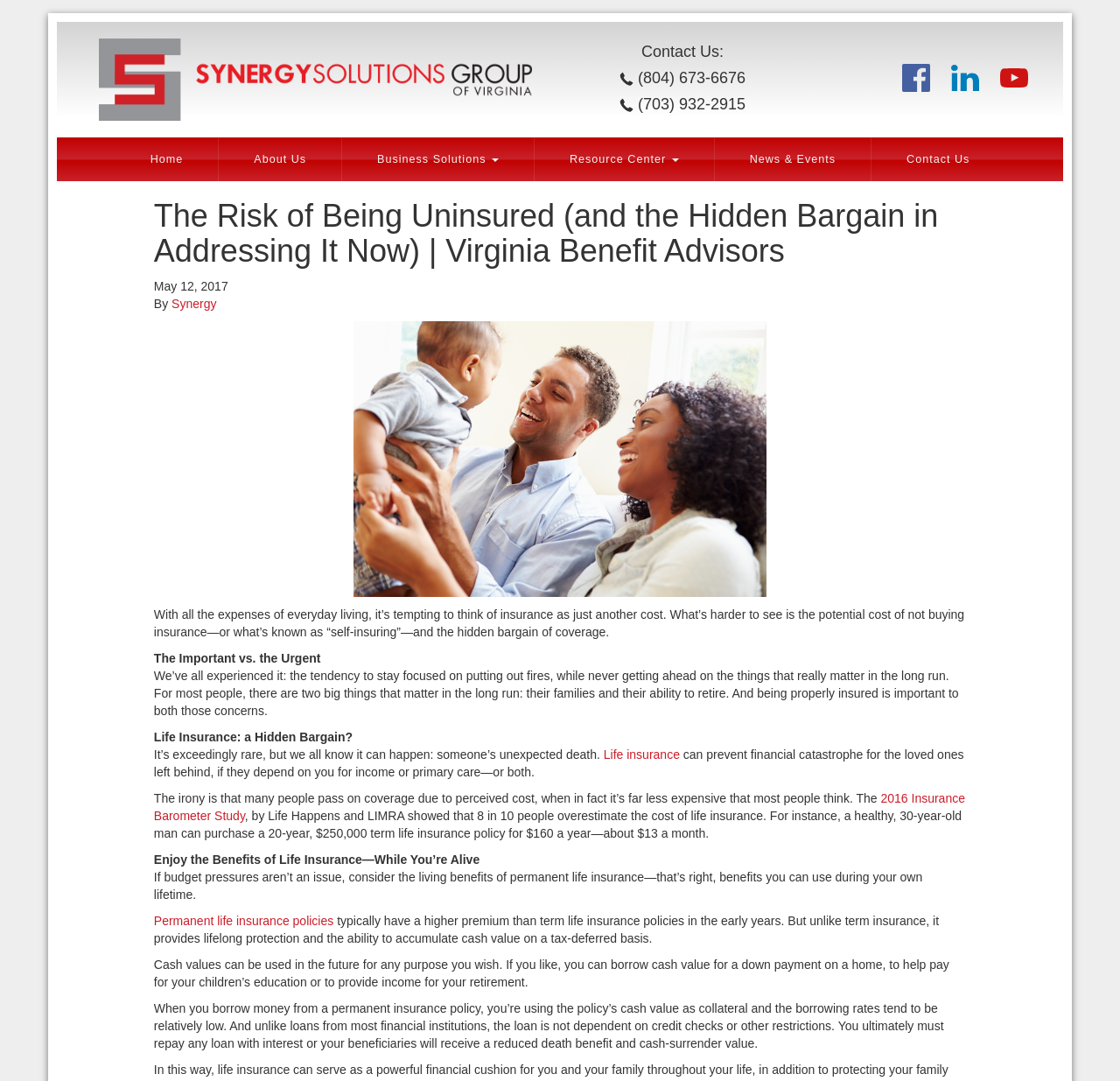Find the bounding box coordinates for the area that should be clicked to accomplish the instruction: "Click the 'Contact Us' link".

[0.778, 0.128, 0.897, 0.168]